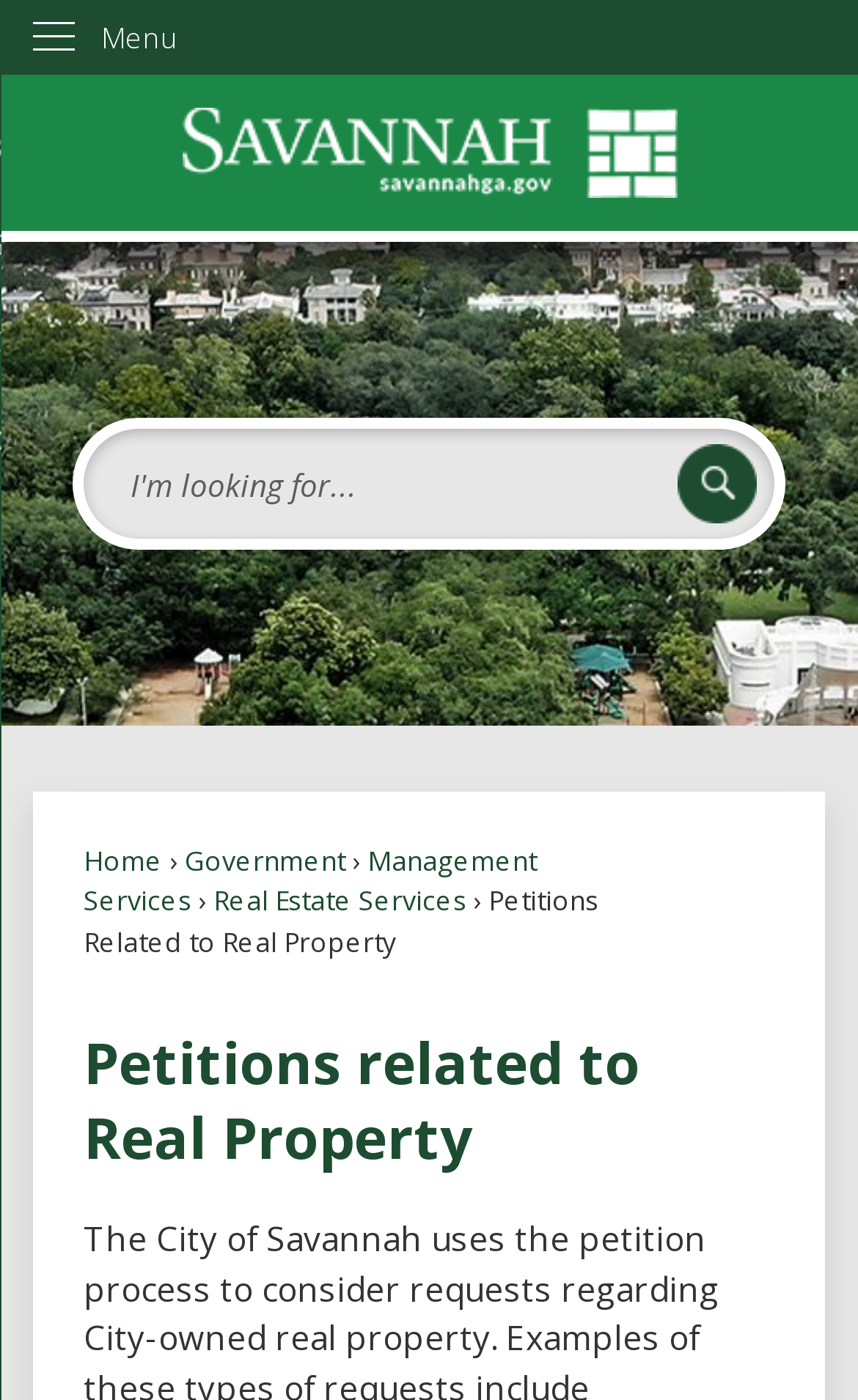Select the bounding box coordinates of the element I need to click to carry out the following instruction: "Go to homepage".

[0.039, 0.077, 0.961, 0.142]